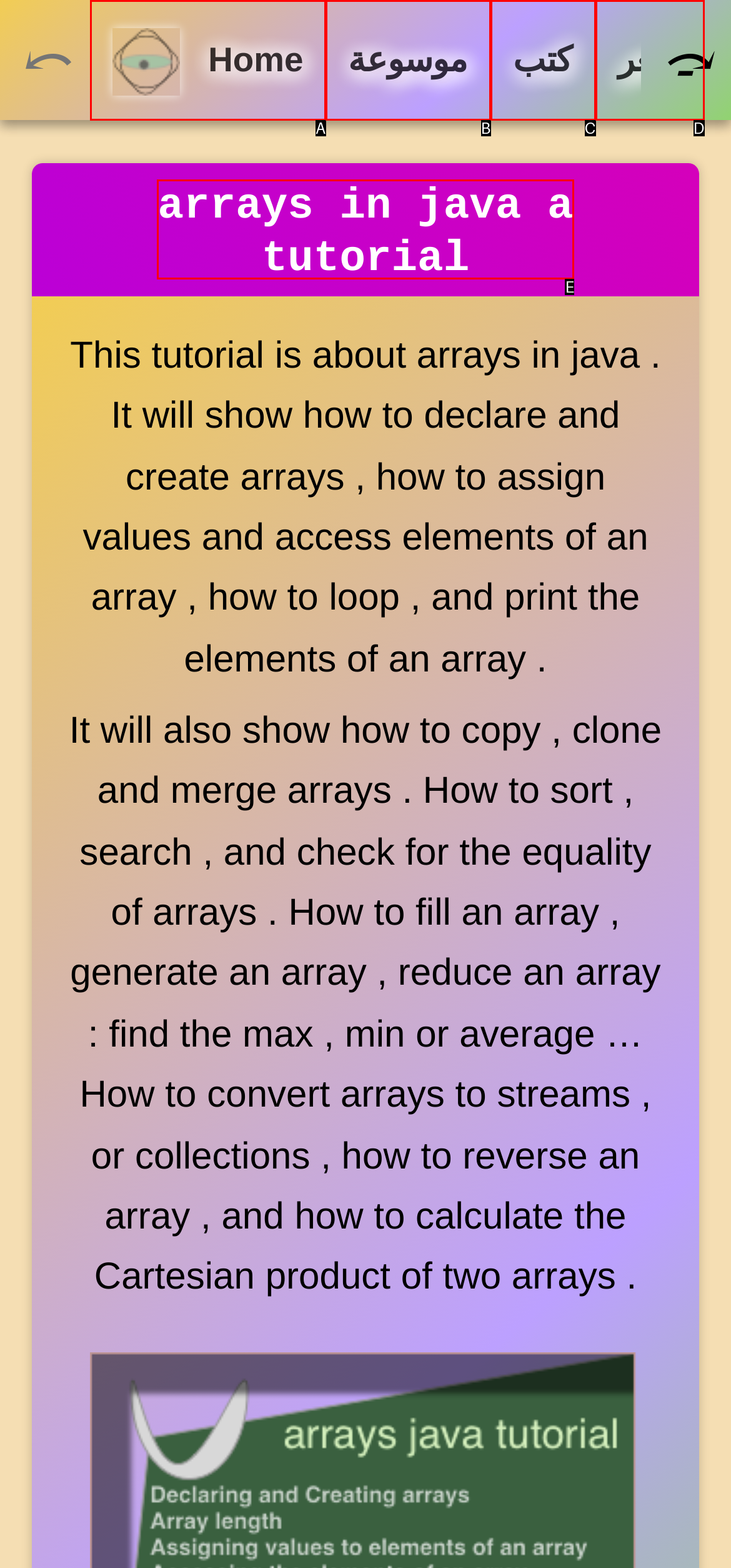Based on the provided element description: parent_node: Email name="form_fields[email]" placeholder="Email", identify the best matching HTML element. Respond with the corresponding letter from the options shown.

None